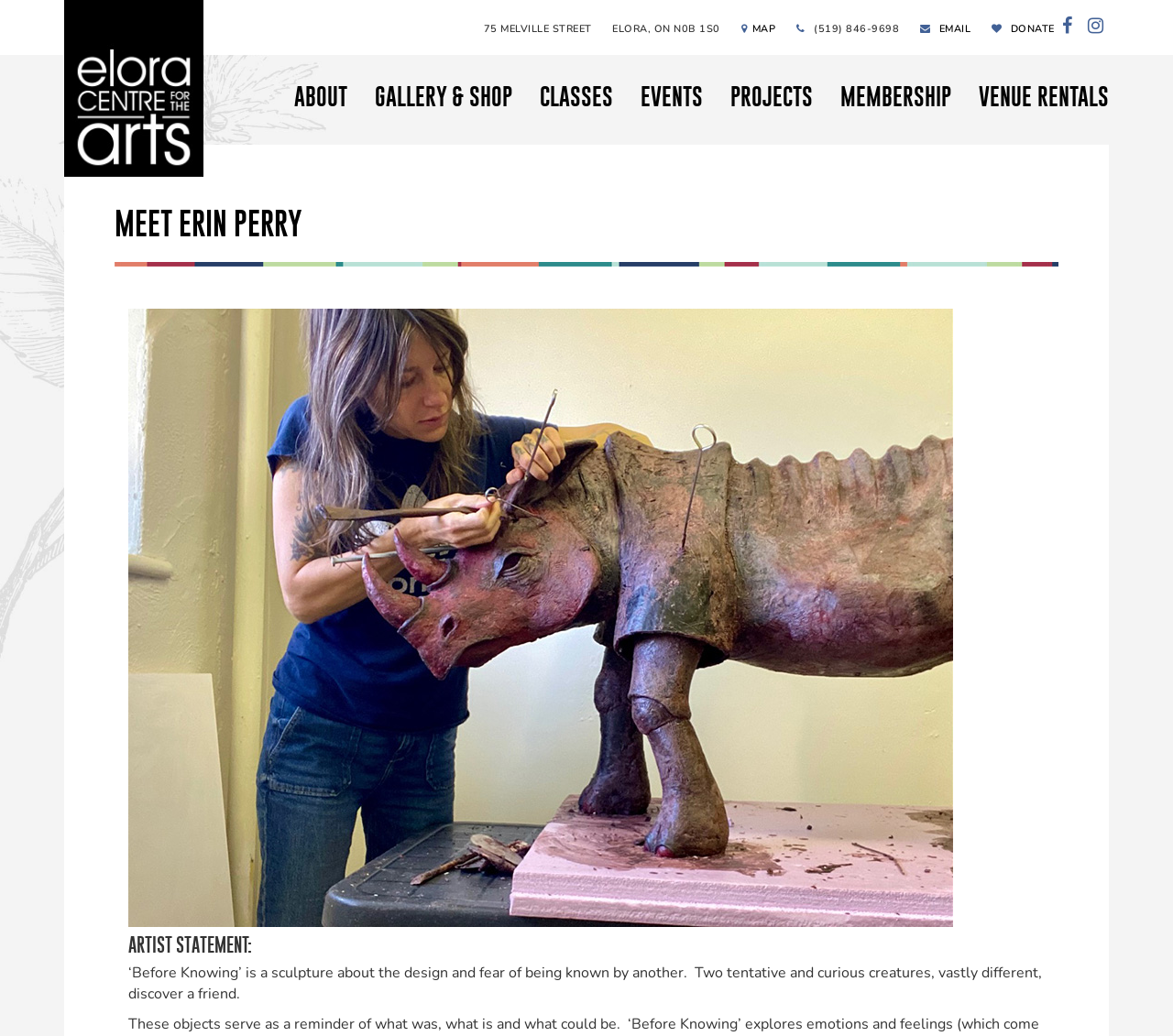Explain in detail what you observe on this webpage.

The webpage appears to be an artist's profile page, specifically featuring Erin Perry. At the top of the page, there is a header section with the artist's name, "Meet Erin Perry", in a prominent font. Below this header, there is a brief artist statement that describes a sculpture titled "Before Knowing", which explores the theme of being known by another. The statement mentions two curious creatures discovering a friend.

In the top-right corner of the page, there is a section with the Elora Centre for the Arts' address, phone number, and email, along with links to a map, donation page, and social media profiles. 

The main navigation menu is located below the header, with links to various sections such as "About", "Gallery & Shop", "Classes", "Events", "Projects", "Membership", and "Venue Rentals". Each of these links has a dropdown menu.

On the left side of the page, there is a small image, likely the artist's logo or a profile picture.